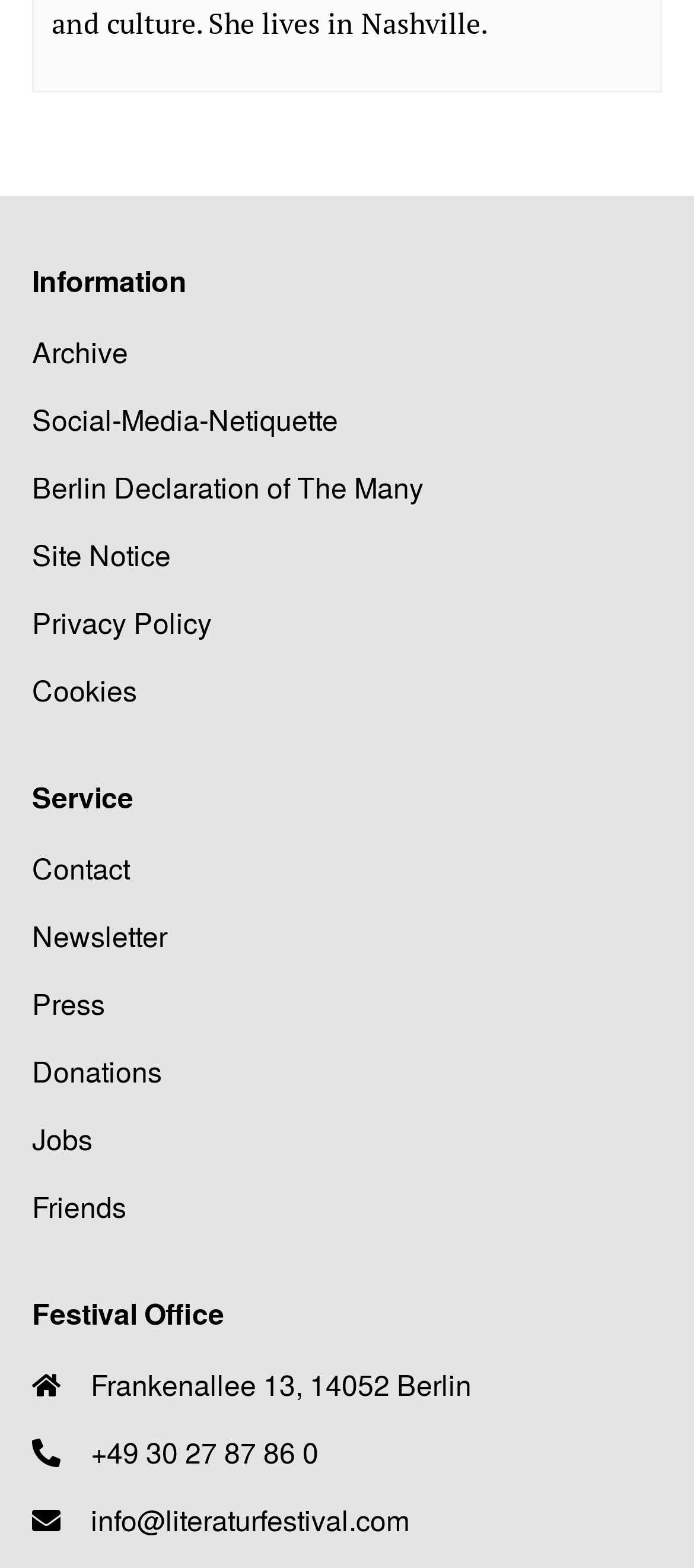Point out the bounding box coordinates of the section to click in order to follow this instruction: "Email the festival office".

[0.046, 0.956, 0.954, 0.984]